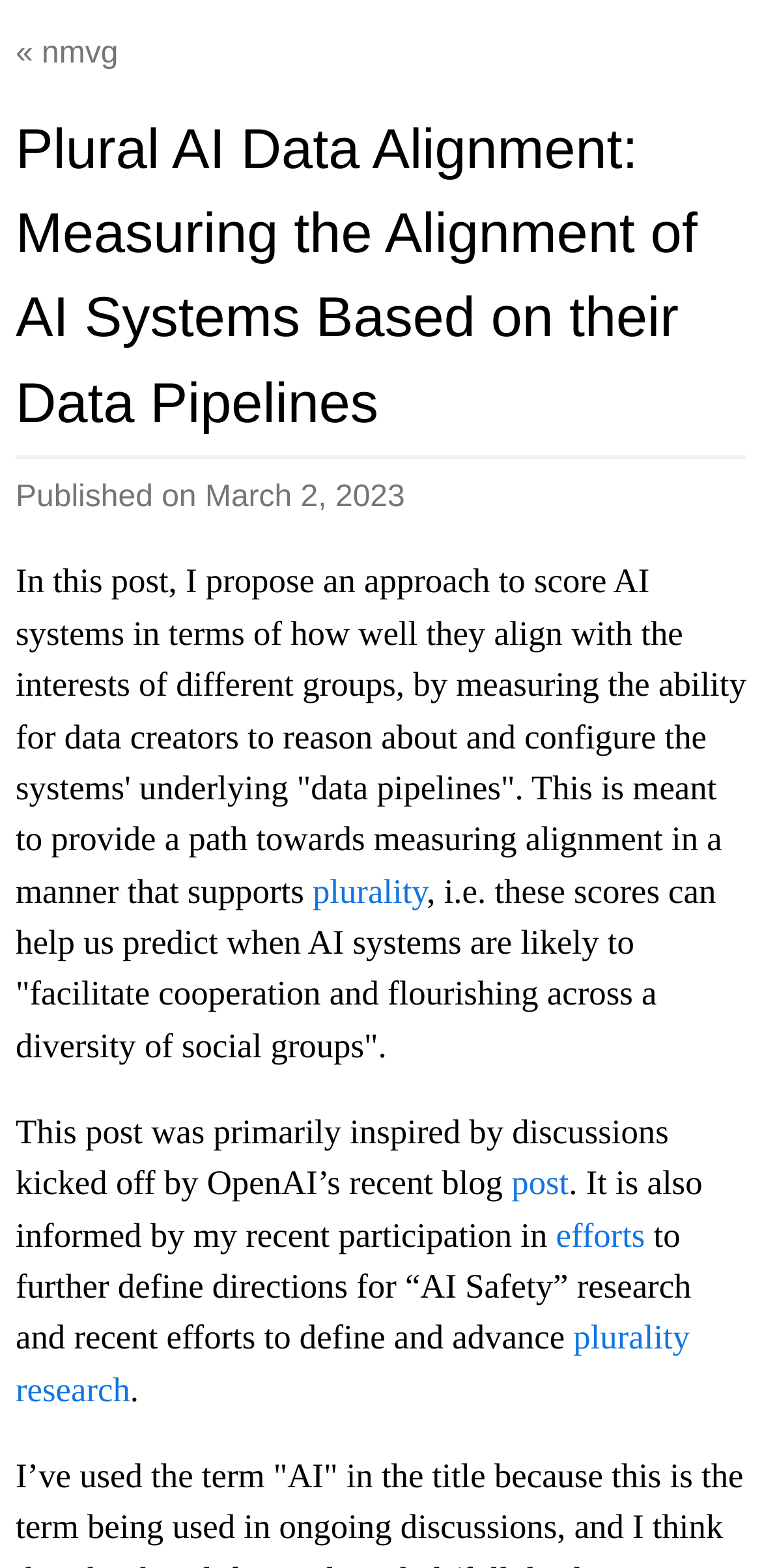What is the publication date of the post?
Look at the image and respond with a one-word or short-phrase answer.

March 2, 2023